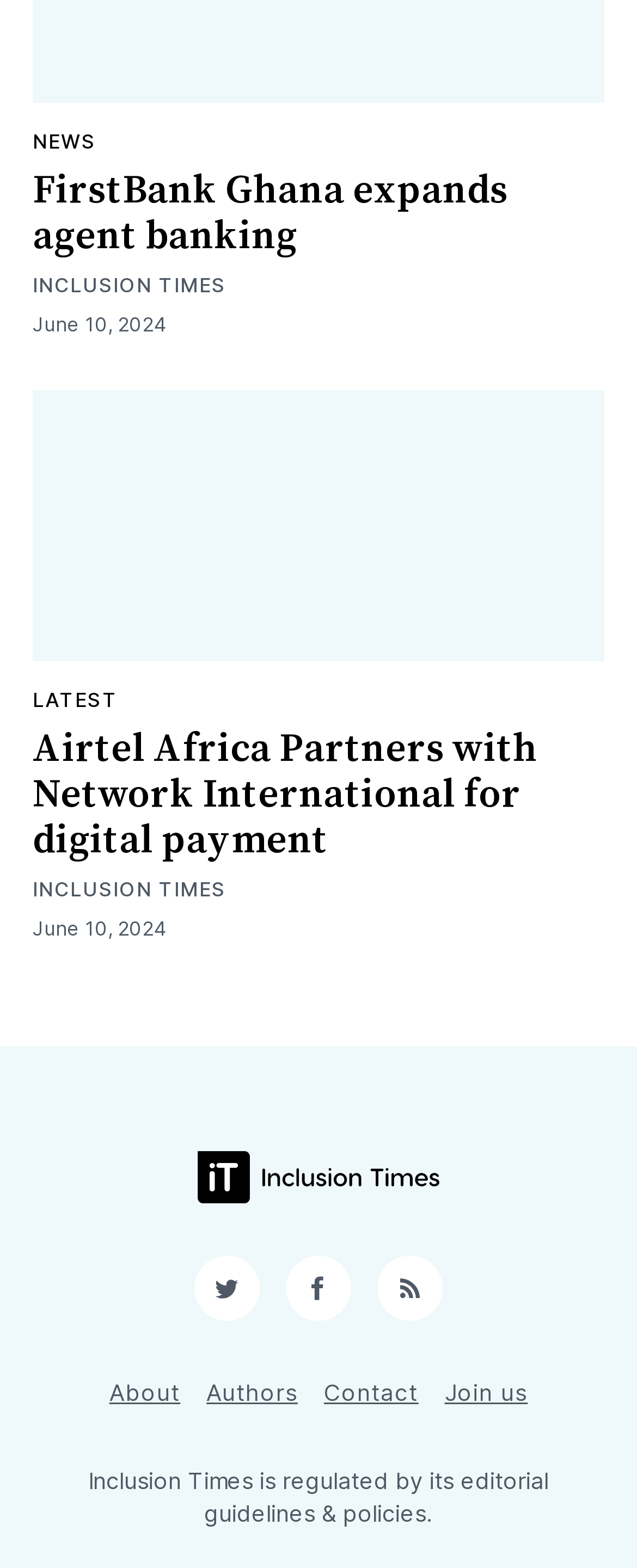What is the date of the news article 'Airtel Africa Partners with Network International for digital payment'?
Based on the image, answer the question in a detailed manner.

The date of the news article can be determined by looking at the time element [684] with the static text 'June 10, 2024' below the heading 'Airtel Africa Partners with Network International for digital payment'.